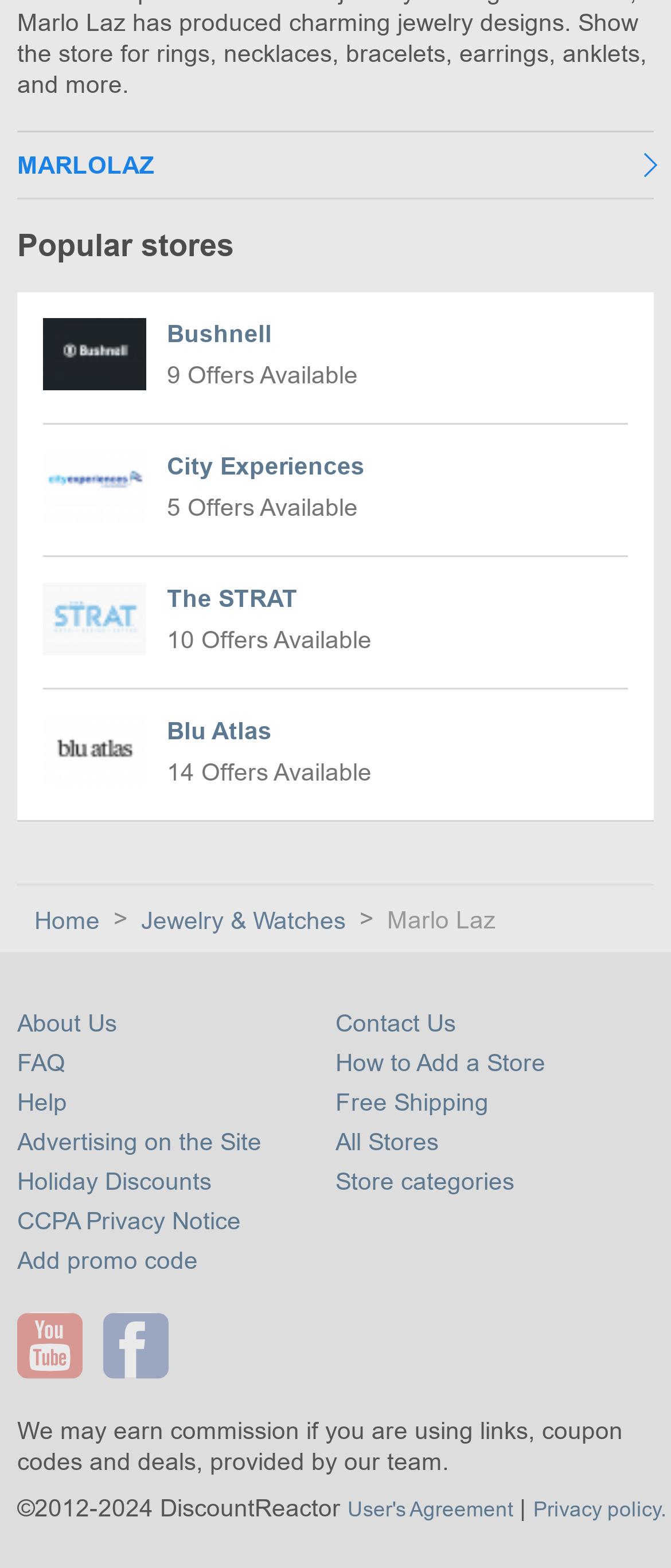Observe the image and answer the following question in detail: What is the name of the website?

The name of the website is MARLOLAZ, which is indicated by the link element with the text 'MARLOLAZ' at the top of the webpage.